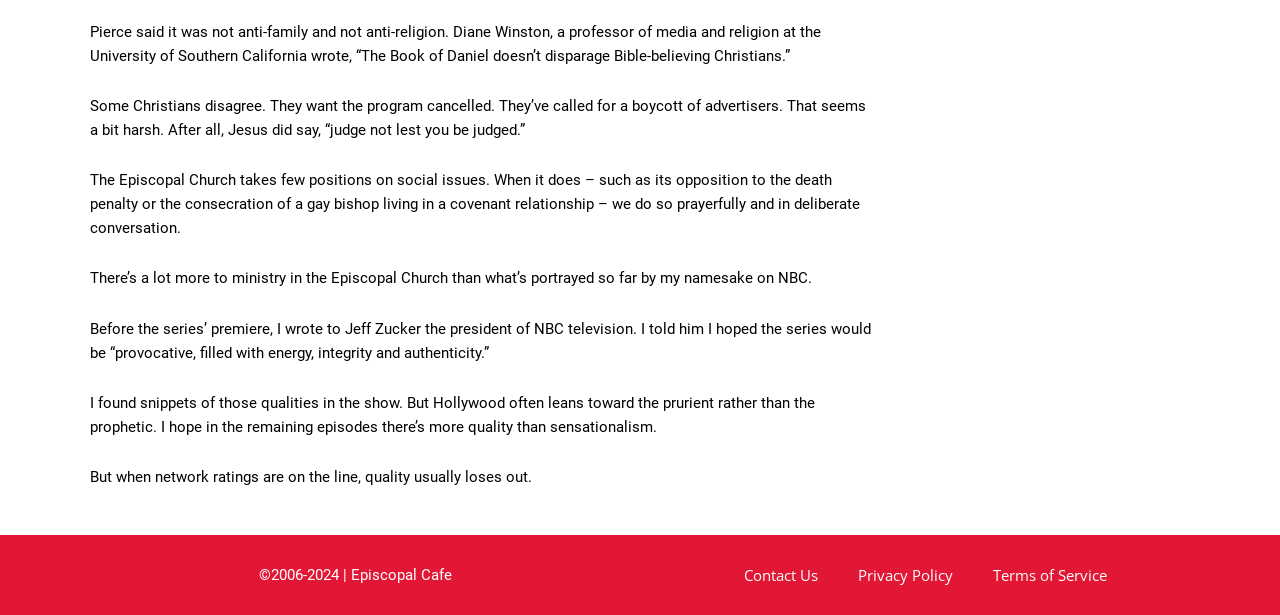Look at the image and write a detailed answer to the question: 
What is the purpose of the Episcopal Church?

The author mentions that there is more to ministry in the Episcopal Church than what is portrayed on the TV series. This suggests that the purpose of the Episcopal Church is to engage in ministry, which is a broad term that encompasses various activities and services.